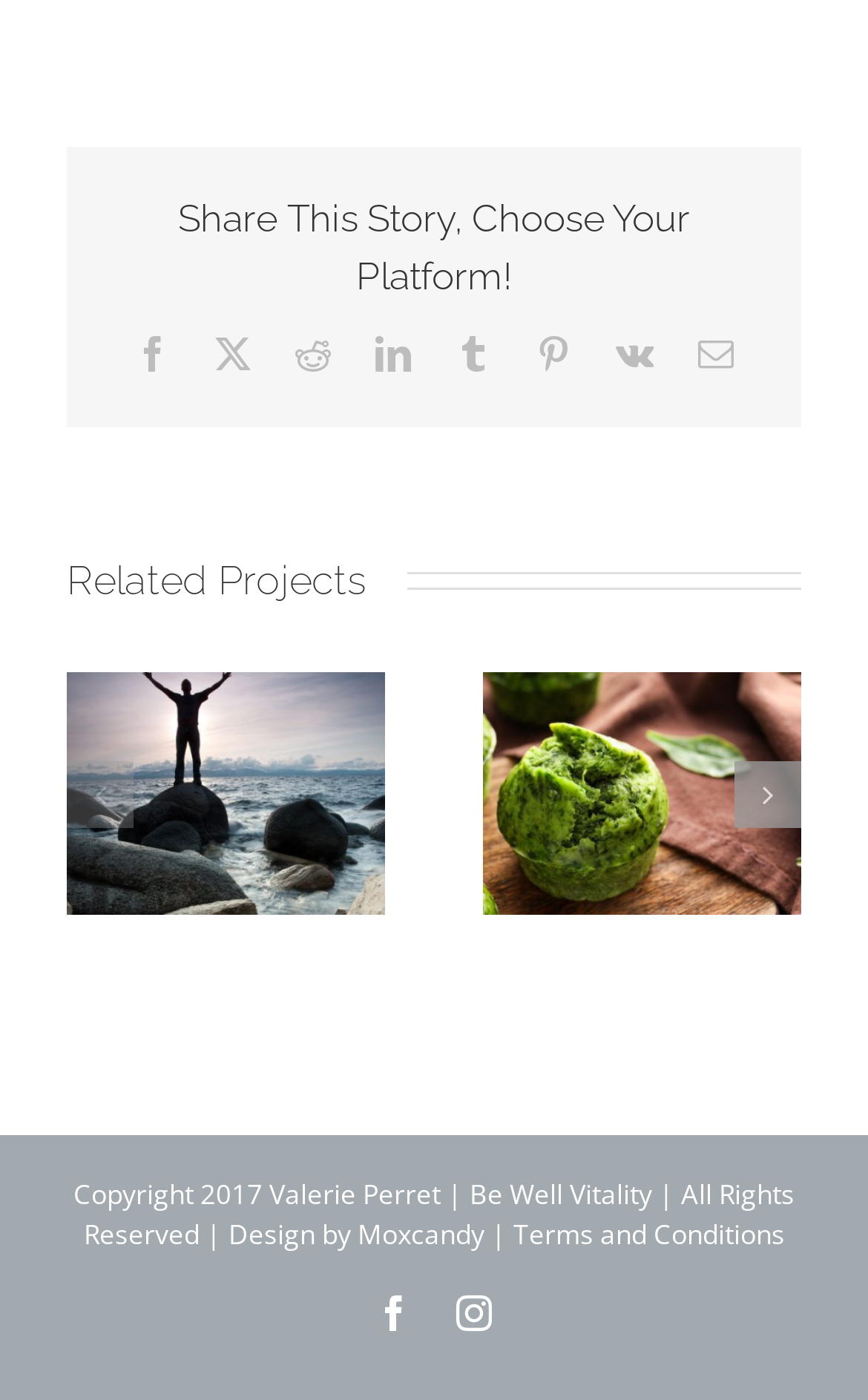Please specify the bounding box coordinates of the area that should be clicked to accomplish the following instruction: "View the next slide". The coordinates should consist of four float numbers between 0 and 1, i.e., [left, top, right, bottom].

[0.846, 0.543, 0.923, 0.591]